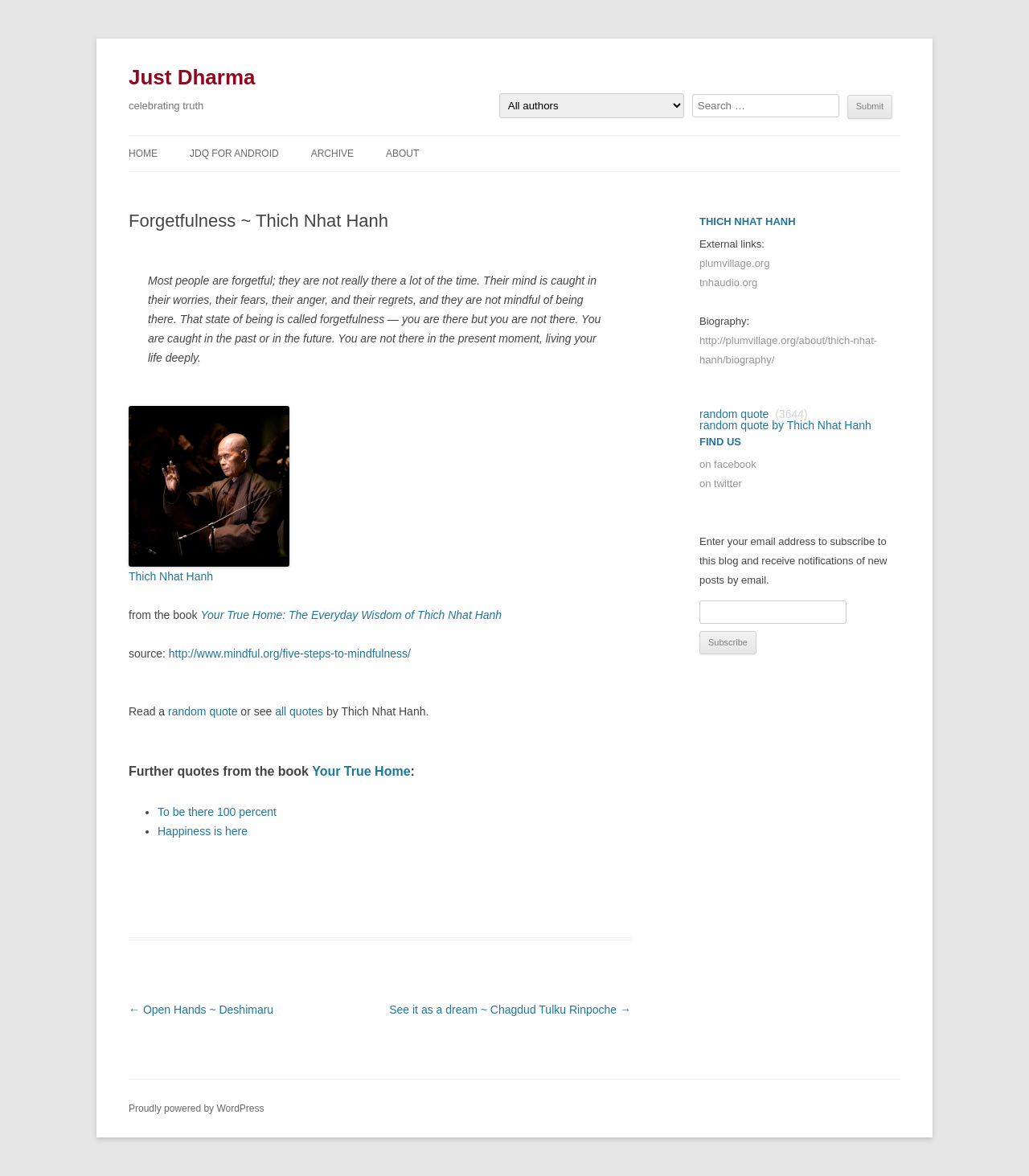What is the author of the quote?
Please answer using one word or phrase, based on the screenshot.

Thich Nhat Hanh